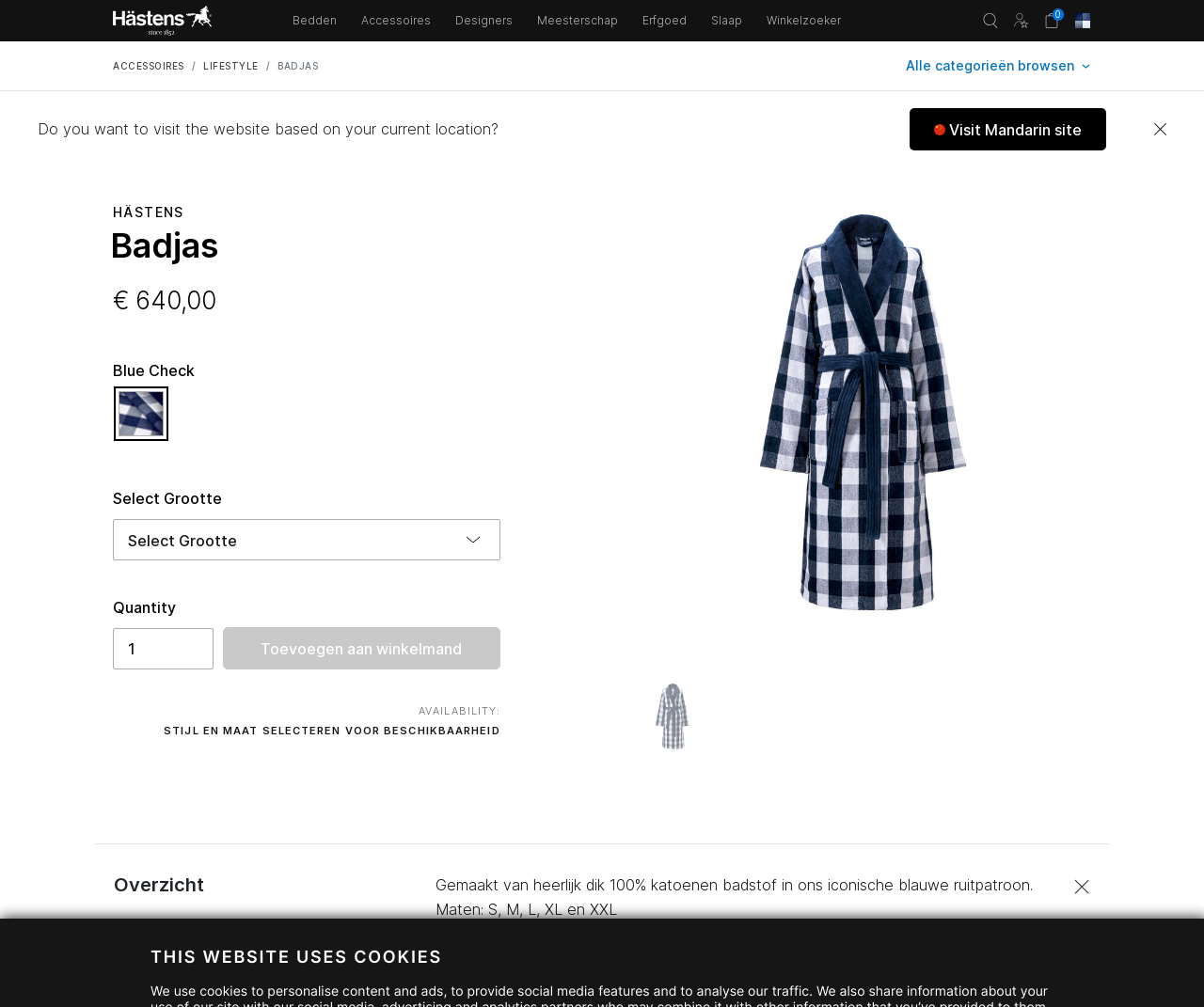What is the price of the badjas?
Please use the image to provide a one-word or short phrase answer.

€ 640,00